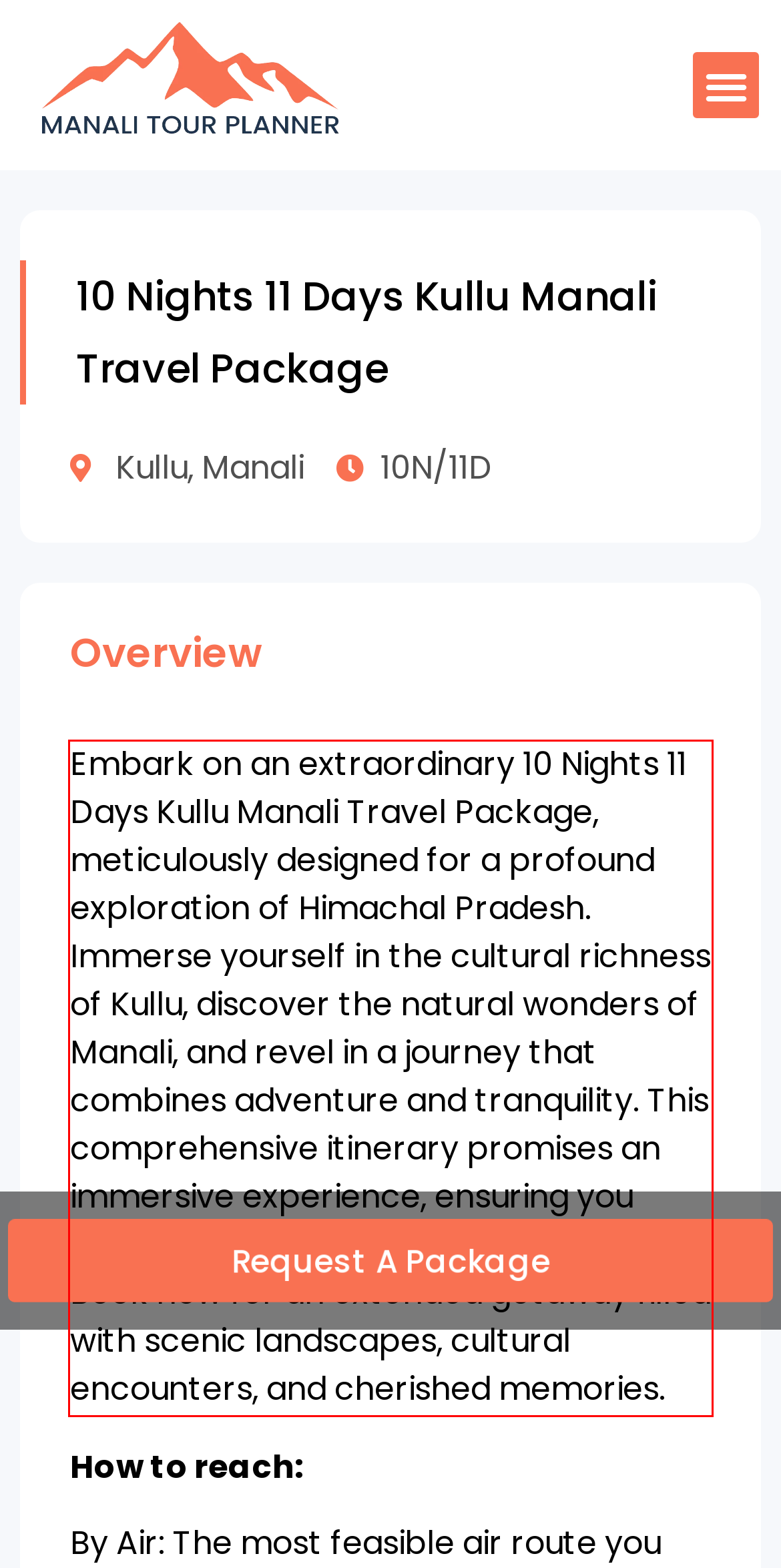The screenshot you have been given contains a UI element surrounded by a red rectangle. Use OCR to read and extract the text inside this red rectangle.

Embark on an extraordinary 10 Nights 11 Days Kullu Manali Travel Package, meticulously designed for a profound exploration of Himachal Pradesh. Immerse yourself in the cultural richness of Kullu, discover the natural wonders of Manali, and revel in a journey that combines adventure and tranquility. This comprehensive itinerary promises an immersive experience, ensuring you uncover the essence of the Himalayas. Book now for an extended getaway filled with scenic landscapes, cultural encounters, and cherished memories.